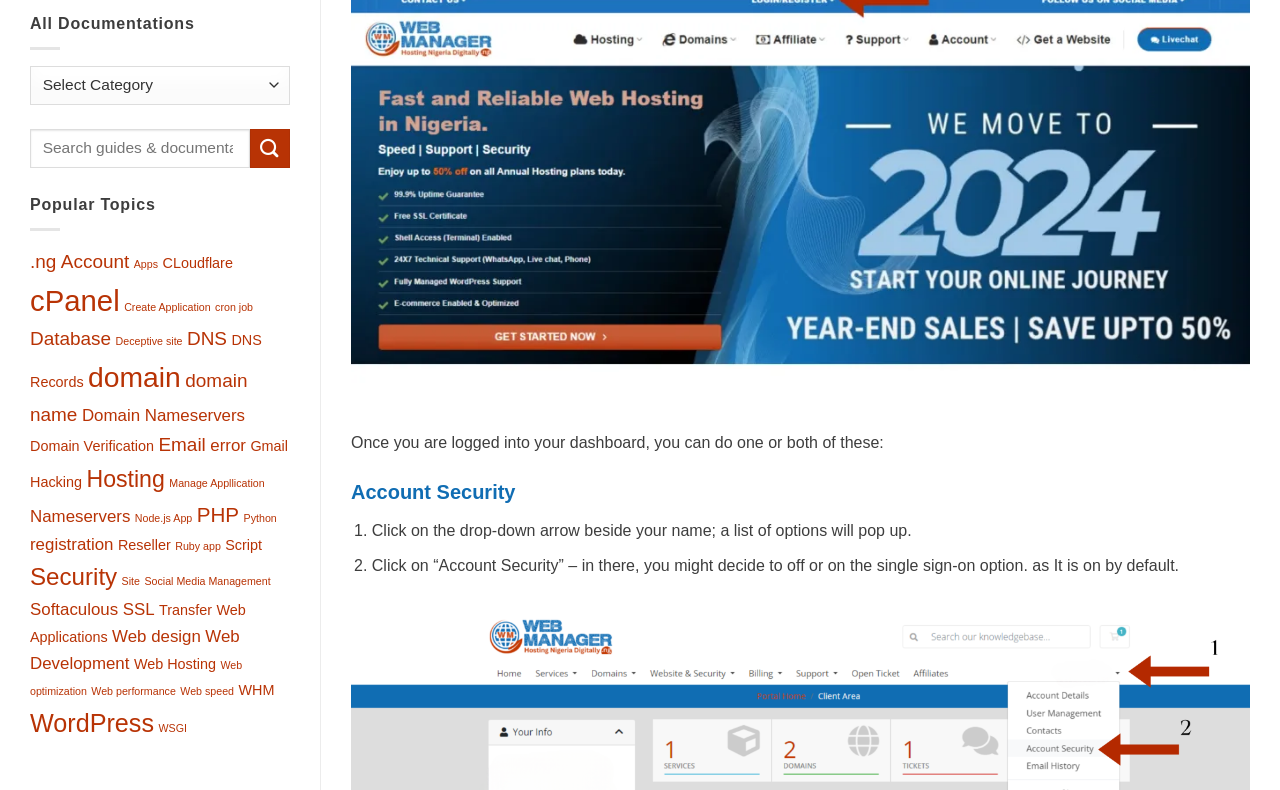Extract the bounding box coordinates for the UI element described by the text: "Home". The coordinates should be in the form of [left, top, right, bottom] with values between 0 and 1.

None